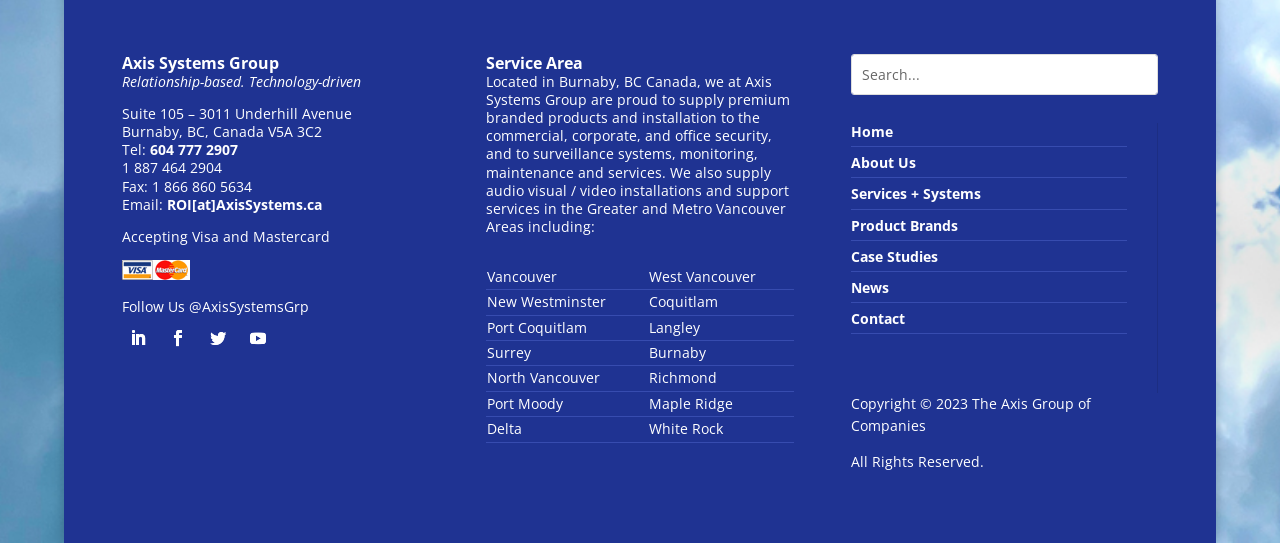Locate the bounding box coordinates of the element's region that should be clicked to carry out the following instruction: "Search for something". The coordinates need to be four float numbers between 0 and 1, i.e., [left, top, right, bottom].

[0.665, 0.1, 0.904, 0.172]